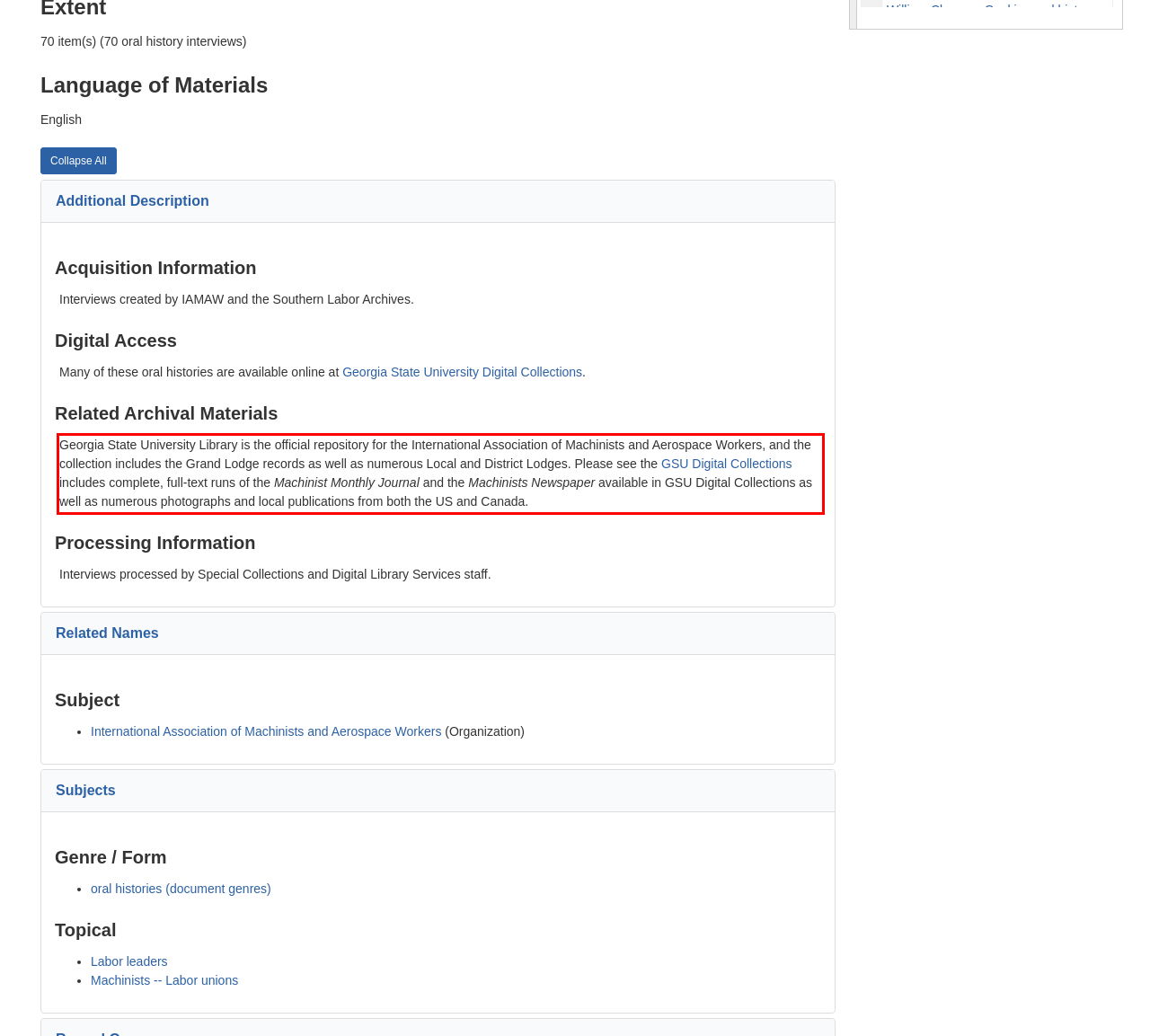Look at the provided screenshot of the webpage and perform OCR on the text within the red bounding box.

Georgia State University Library is the official repository for the International Association of Machinists and Aerospace Workers, and the collection includes the Grand Lodge records as well as numerous Local and District Lodges. Please see the GSU Digital Collections includes complete, full-text runs of the Machinist Monthly Journal and the Machinists Newspaper available in GSU Digital Collections as well as numerous photographs and local publications from both the US and Canada.